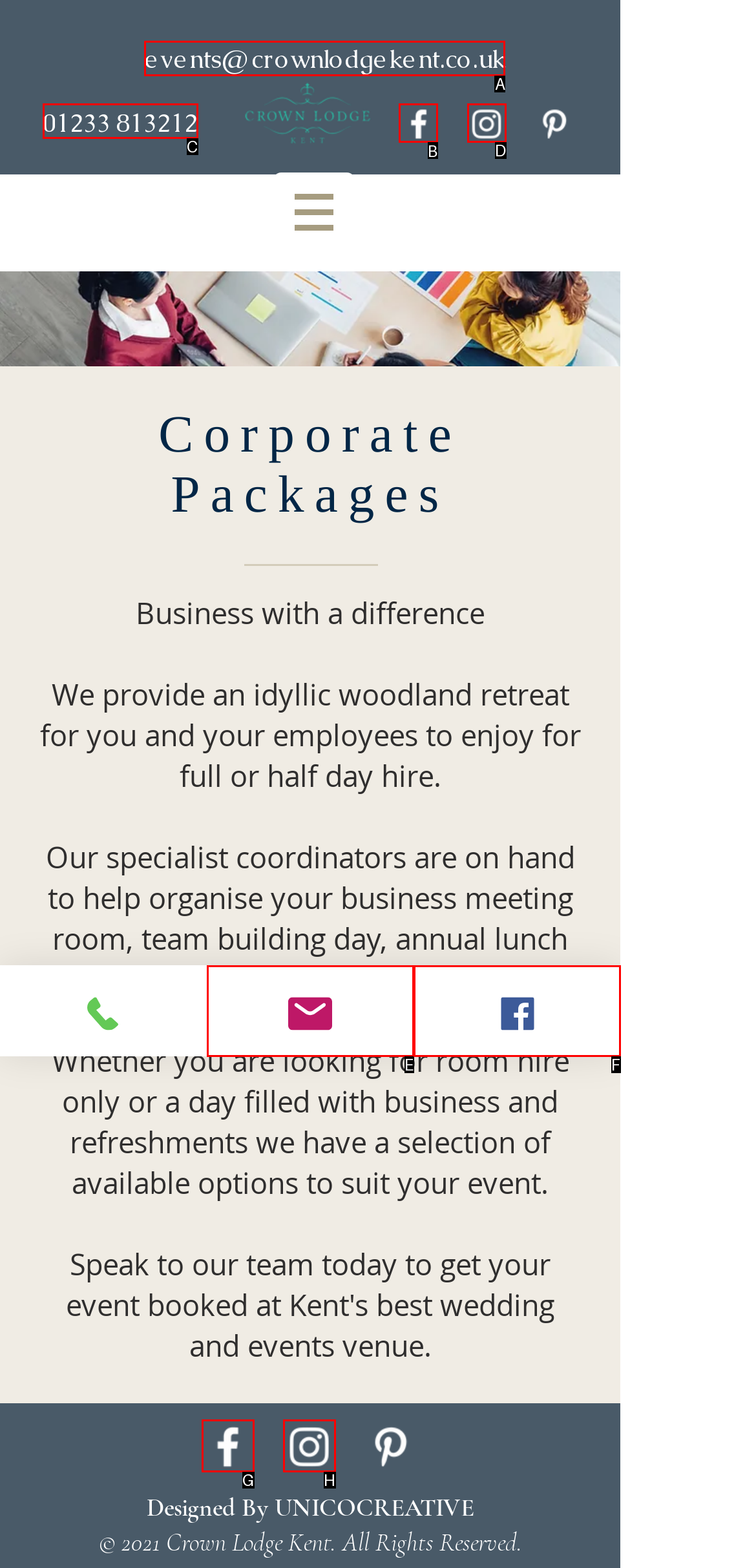Indicate which lettered UI element to click to fulfill the following task: Visit the Facebook page
Provide the letter of the correct option.

B